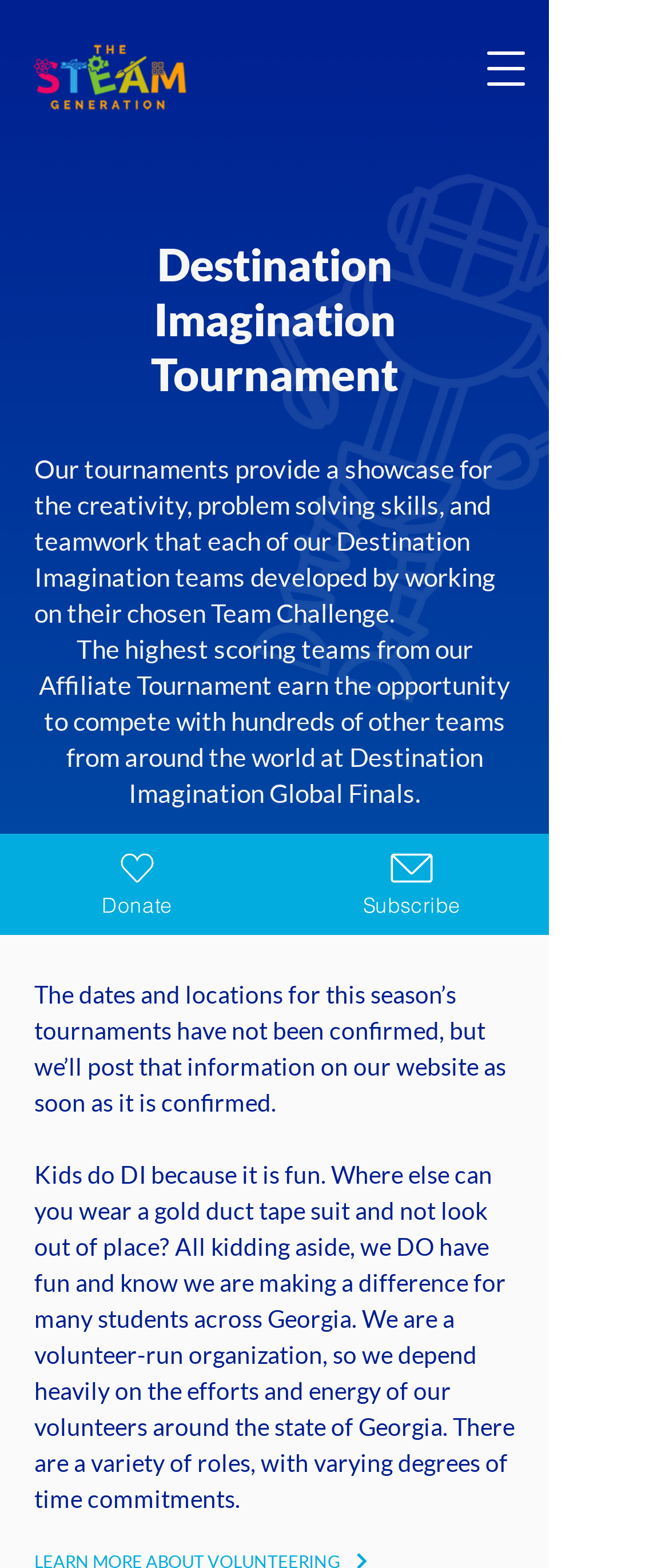Use one word or a short phrase to answer the question provided: 
What is the current status of tournament dates and locations?

Not confirmed